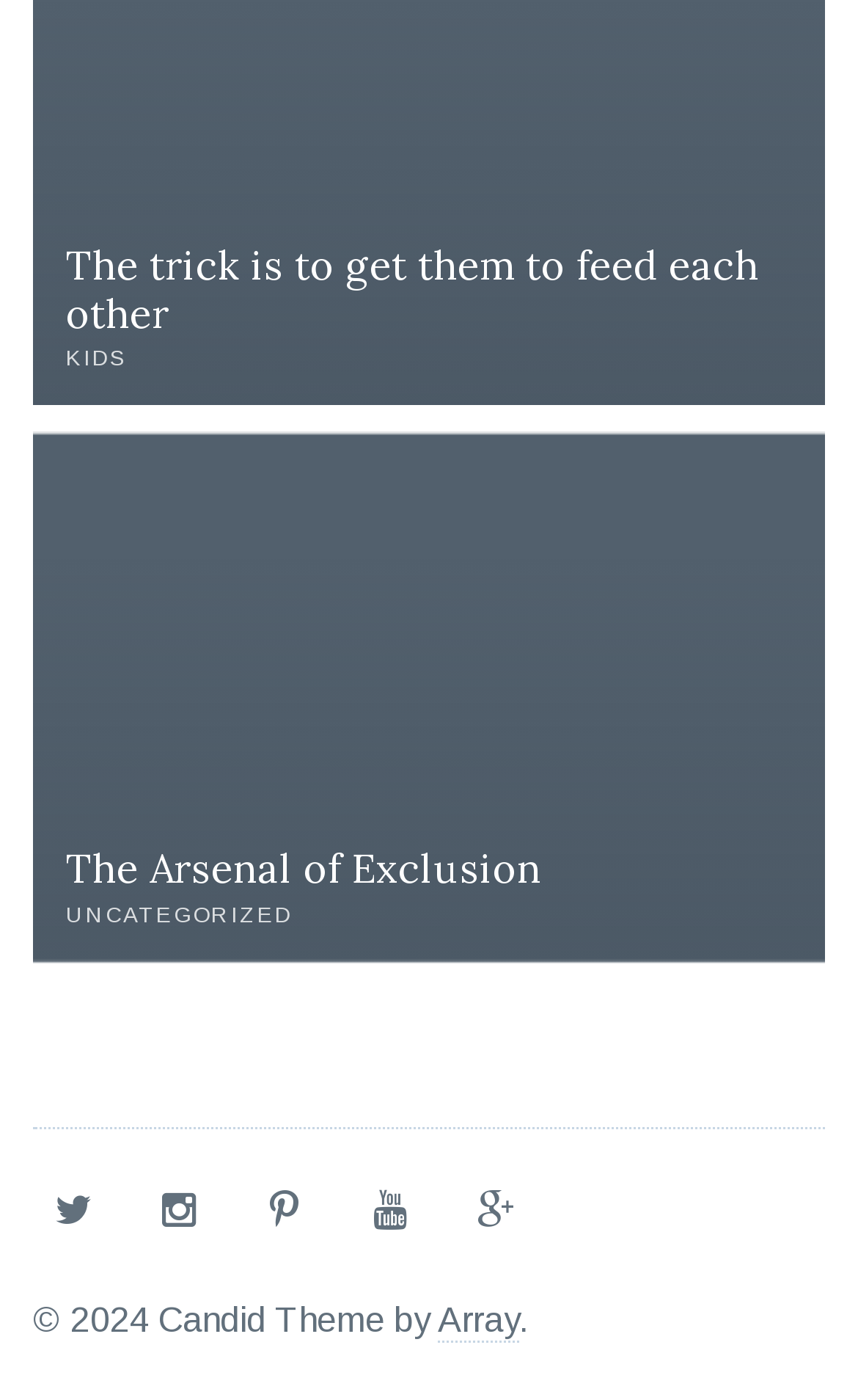Specify the bounding box coordinates of the area that needs to be clicked to achieve the following instruction: "Check Array".

[0.51, 0.93, 0.605, 0.96]